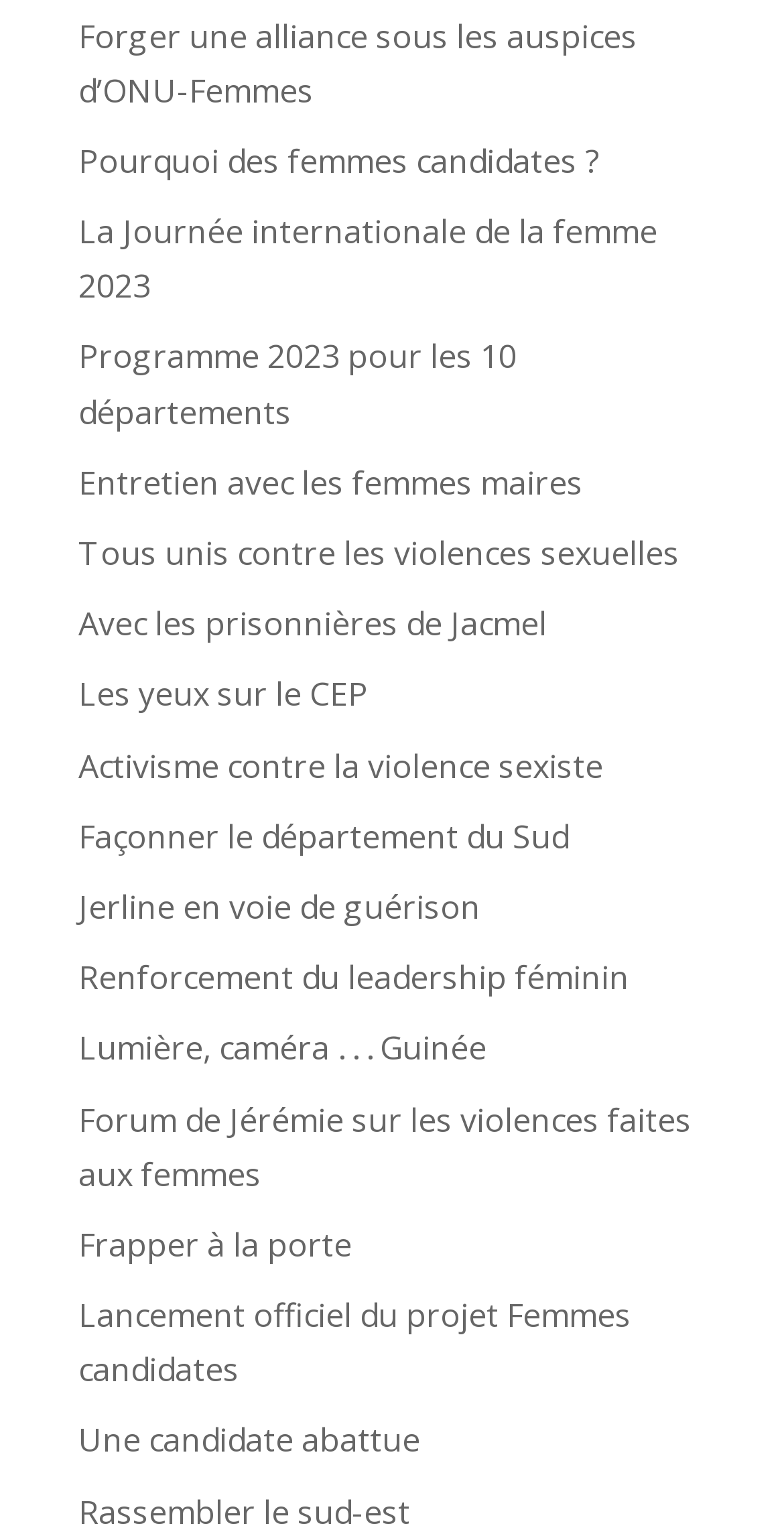Please locate the bounding box coordinates of the element's region that needs to be clicked to follow the instruction: "Explore the activism against sexist violence". The bounding box coordinates should be provided as four float numbers between 0 and 1, i.e., [left, top, right, bottom].

[0.1, 0.484, 0.769, 0.513]